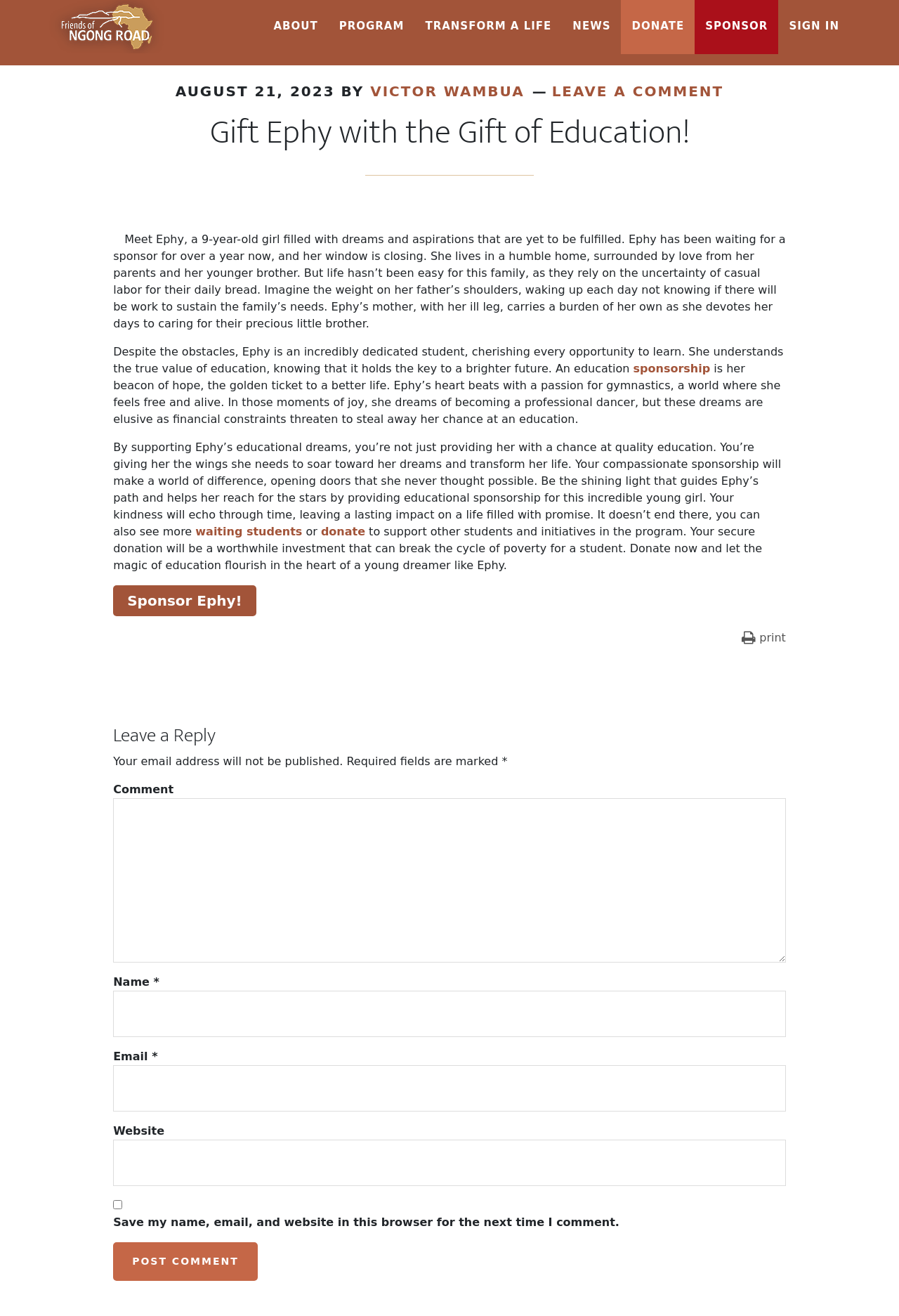Identify the bounding box coordinates of the section to be clicked to complete the task described by the following instruction: "Click on the 'FRIENDS OF NGONG ROAD' link". The coordinates should be four float numbers between 0 and 1, formatted as [left, top, right, bottom].

[0.055, 0.0, 0.211, 0.041]